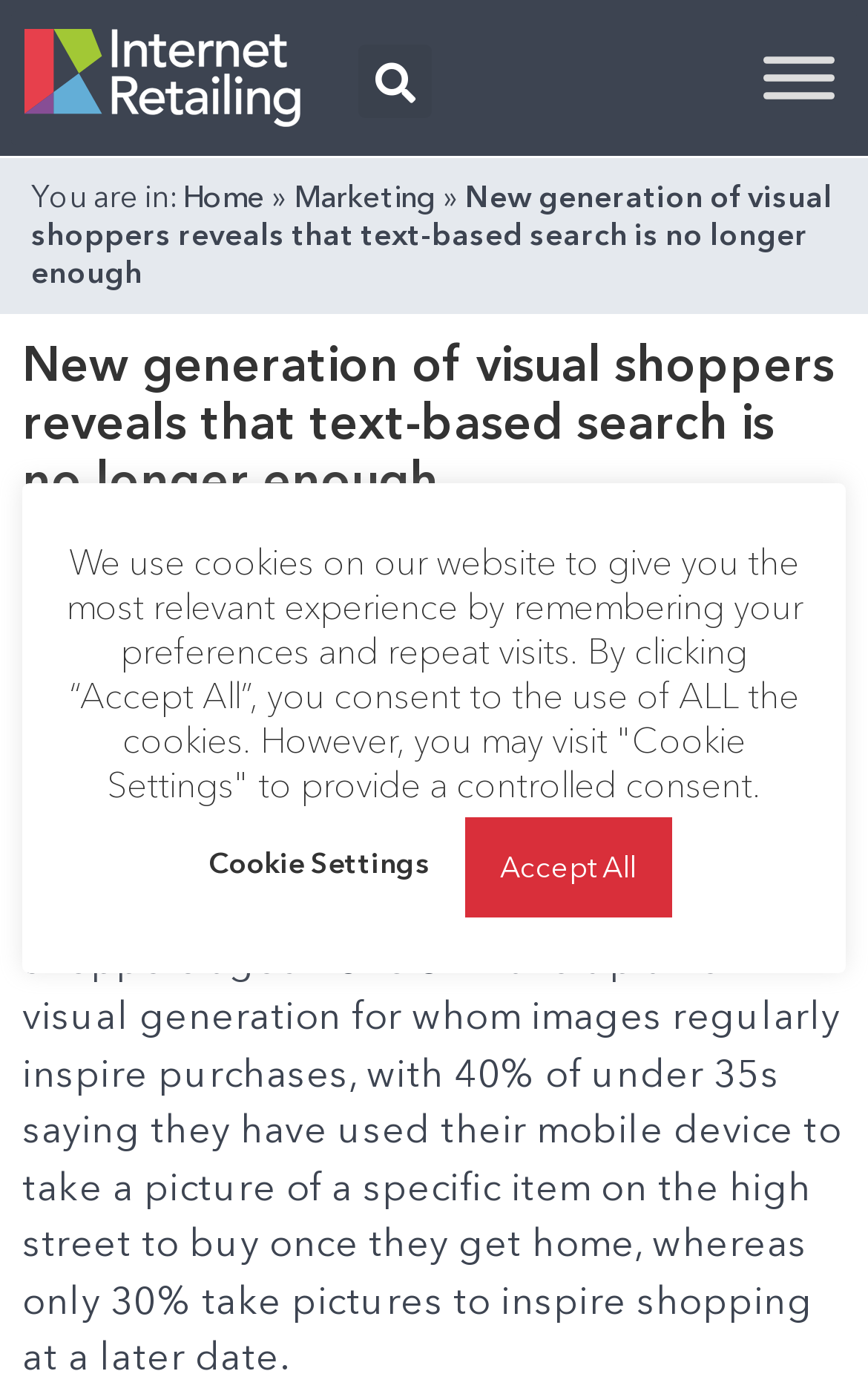Provide a brief response using a word or short phrase to this question:
What is the date of this article?

11 Sep 2013